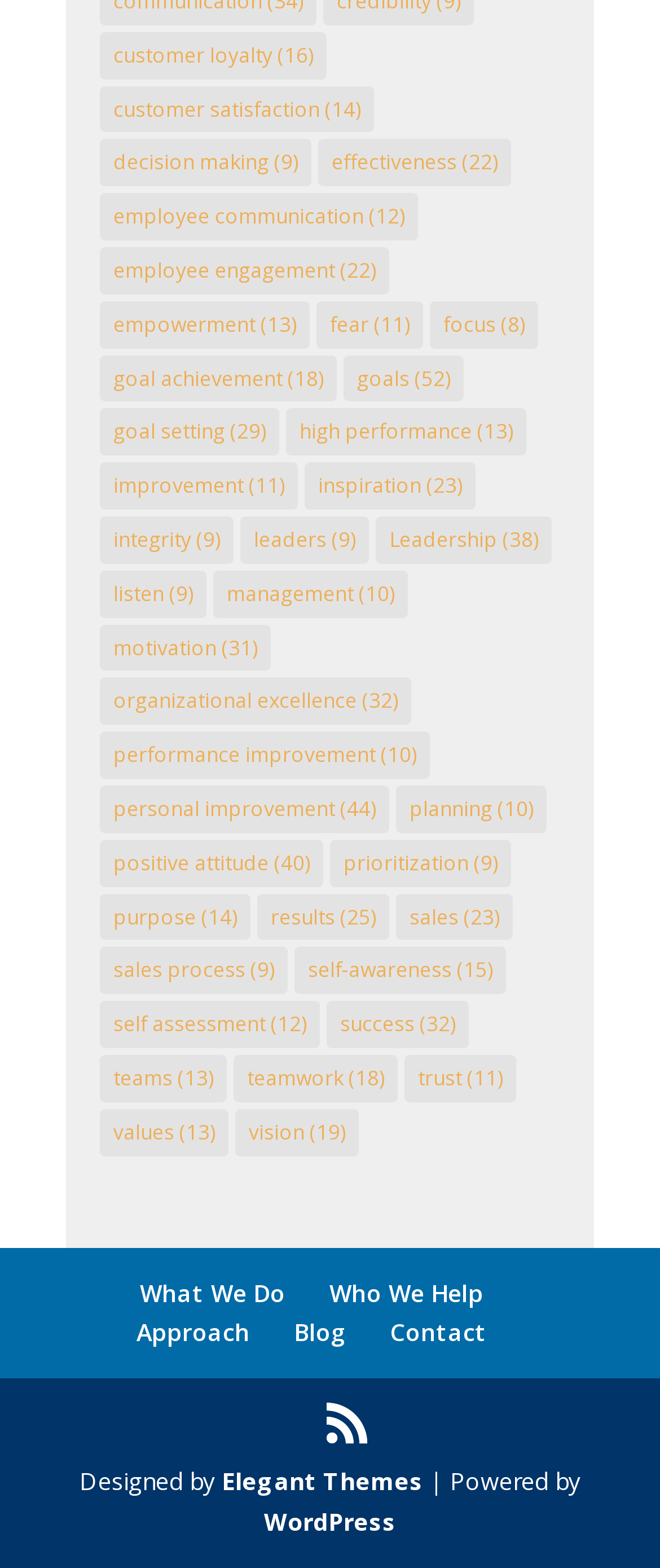Please provide a brief answer to the following inquiry using a single word or phrase:
How are the links on the webpage organized?

Vertically